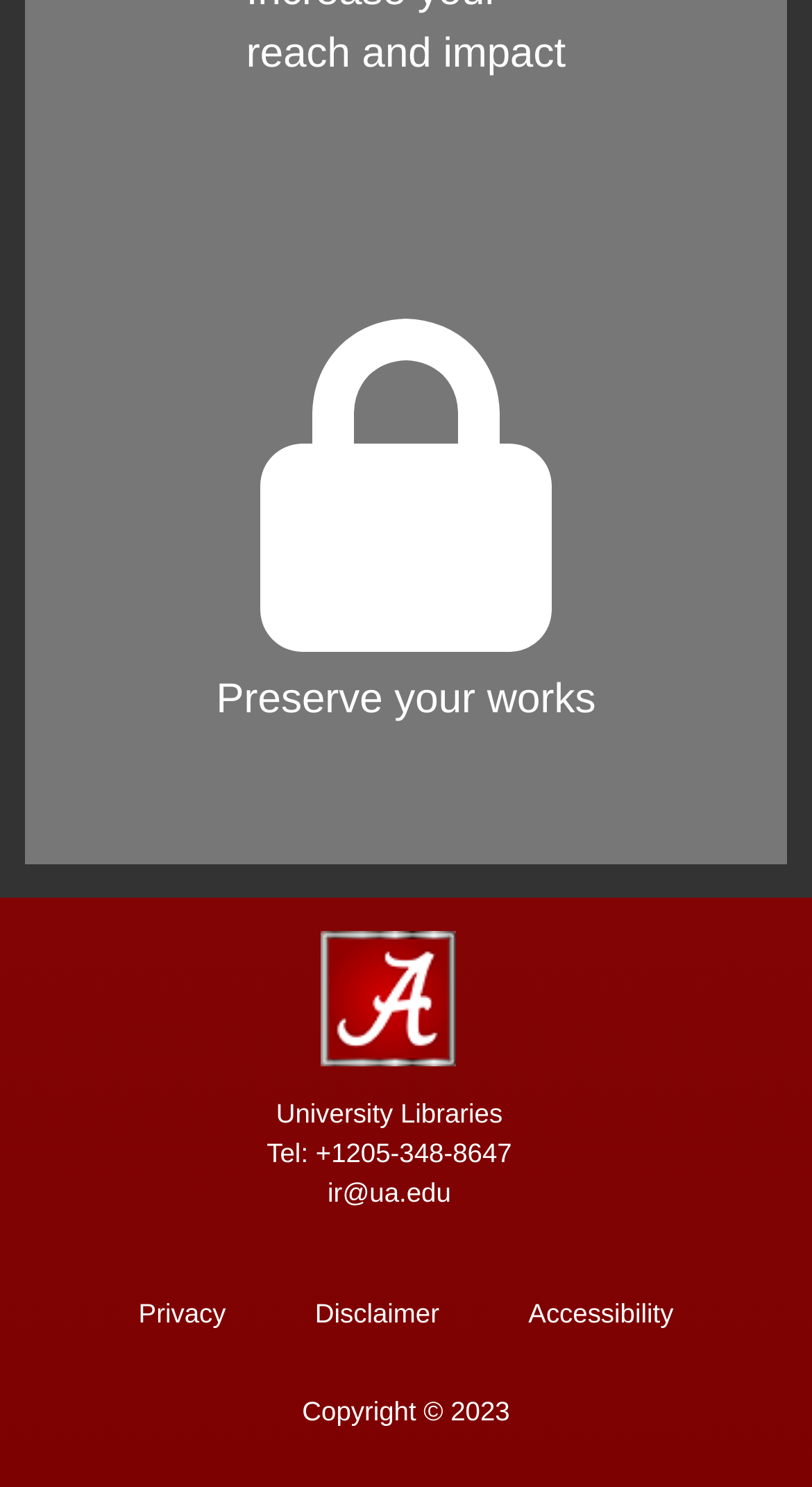Using the image as a reference, answer the following question in as much detail as possible:
What is the contact phone number?

The contact phone number can be found in the link 'Tel: +1205-348-8647' which is located near the bottom of the webpage.